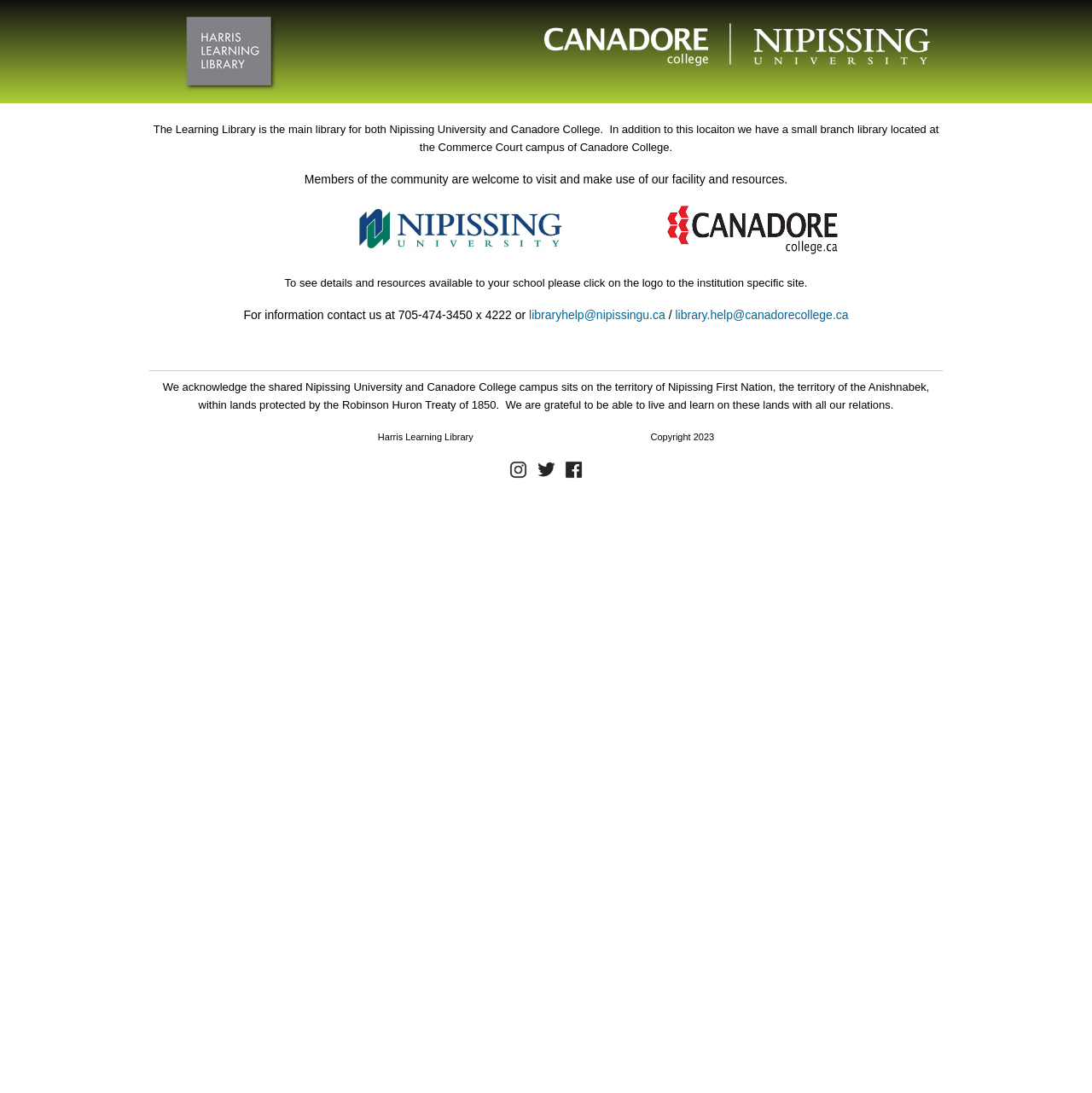Indicate the bounding box coordinates of the element that needs to be clicked to satisfy the following instruction: "Visit https://www.hkyo.net/". The coordinates should be four float numbers between 0 and 1, i.e., [left, top, right, bottom].

None